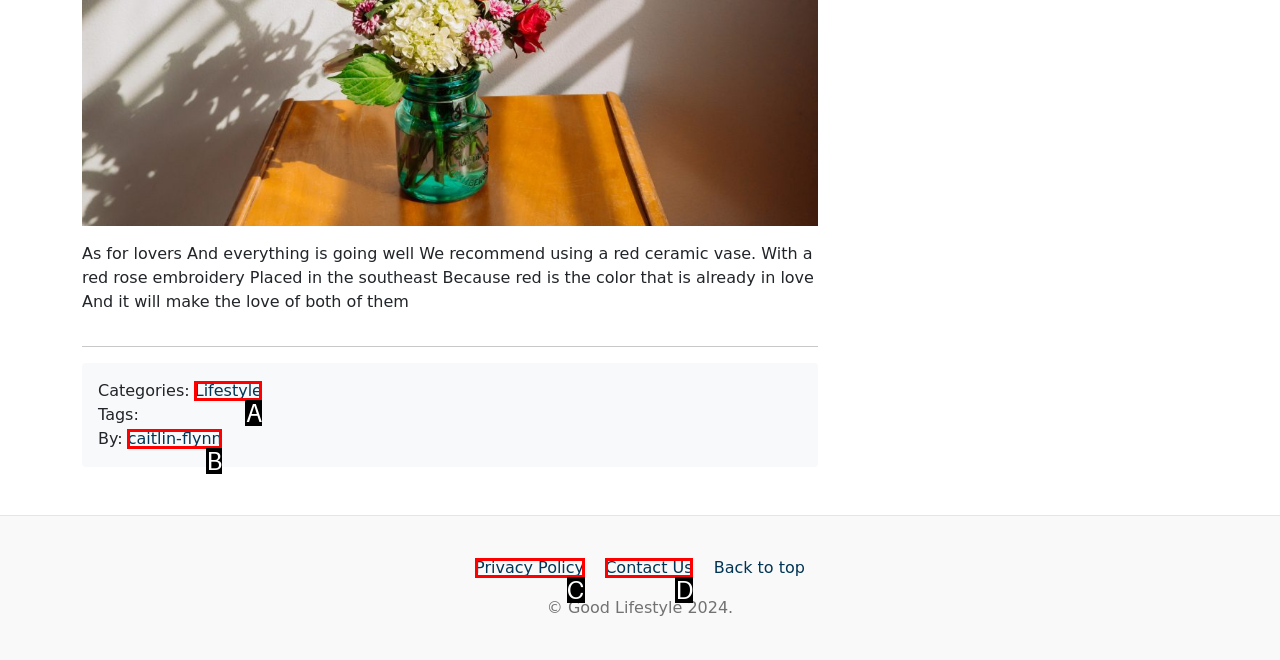From the options presented, which lettered element matches this description: Contact Us
Reply solely with the letter of the matching option.

D